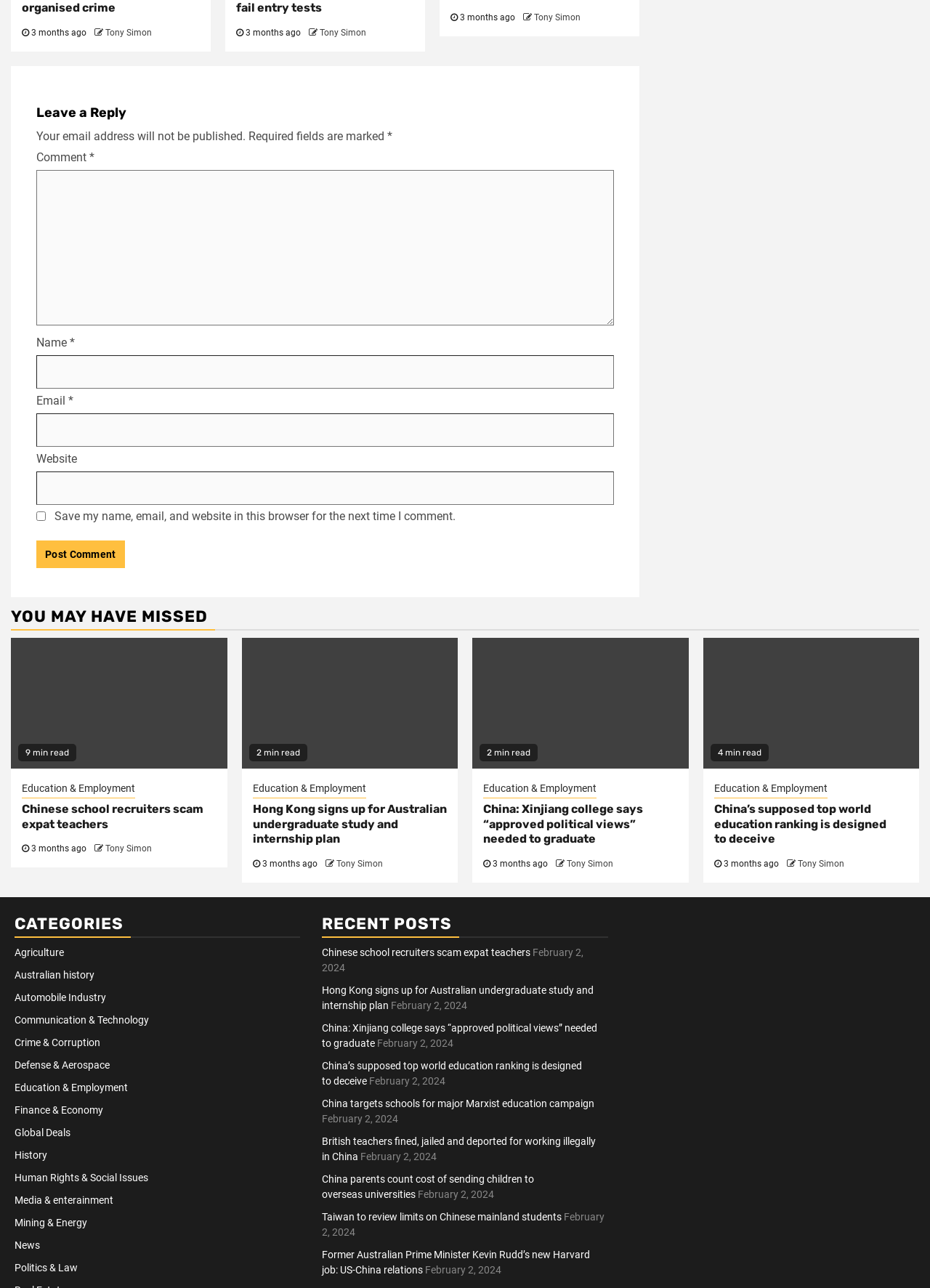Show the bounding box coordinates of the element that should be clicked to complete the task: "Post a comment".

[0.039, 0.419, 0.134, 0.441]